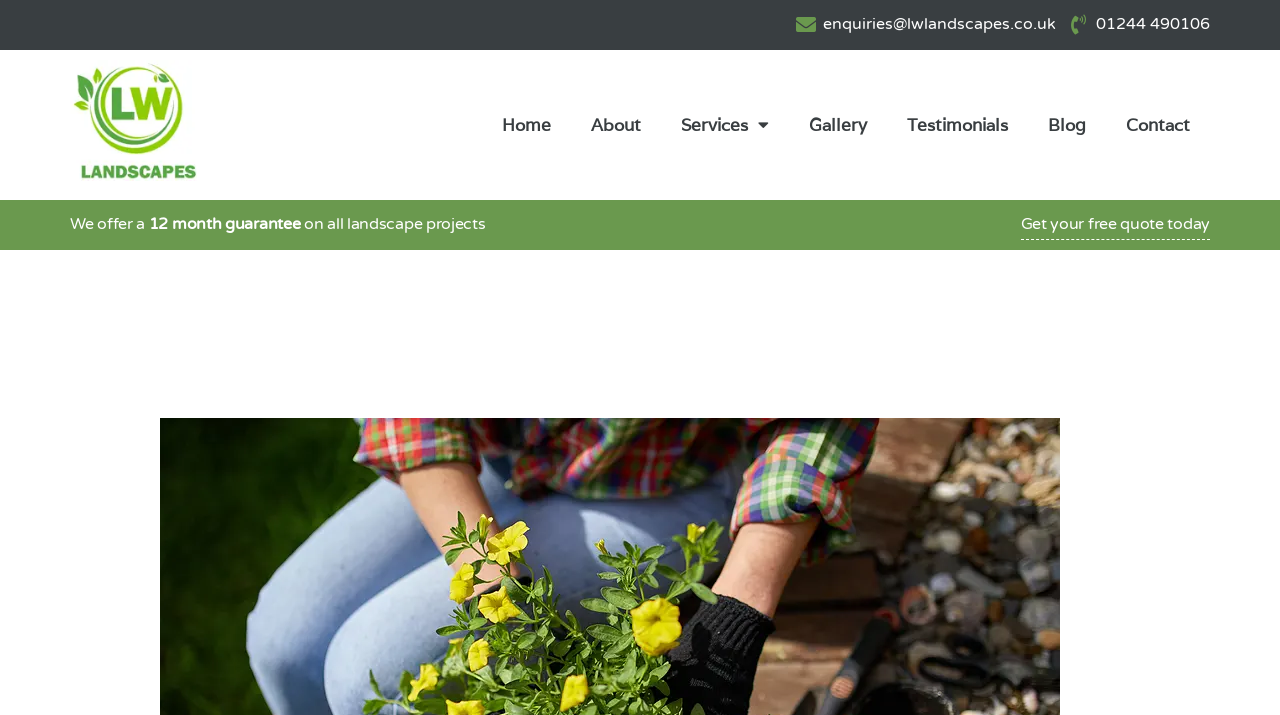Explain the webpage's design and content in an elaborate manner.

The webpage appears to be a gardening or landscaping website, with a focus on a specific guide to bottom watering potted plants. At the top of the page, there is a navigation menu with links to various sections, including "Home", "About", "Services", "Gallery", "Testimonials", "Blog", and "Contact". The "Services" link has a dropdown menu.

Below the navigation menu, there is a section with the company's contact information, including an email address and phone number. 

To the left of the contact information, there is a brief statement about the company, which mentions a 12-month guarantee on all landscape projects. 

Further down the page, there is a call-to-action link to "Get your free quote today", which is positioned near the bottom right corner of the page.